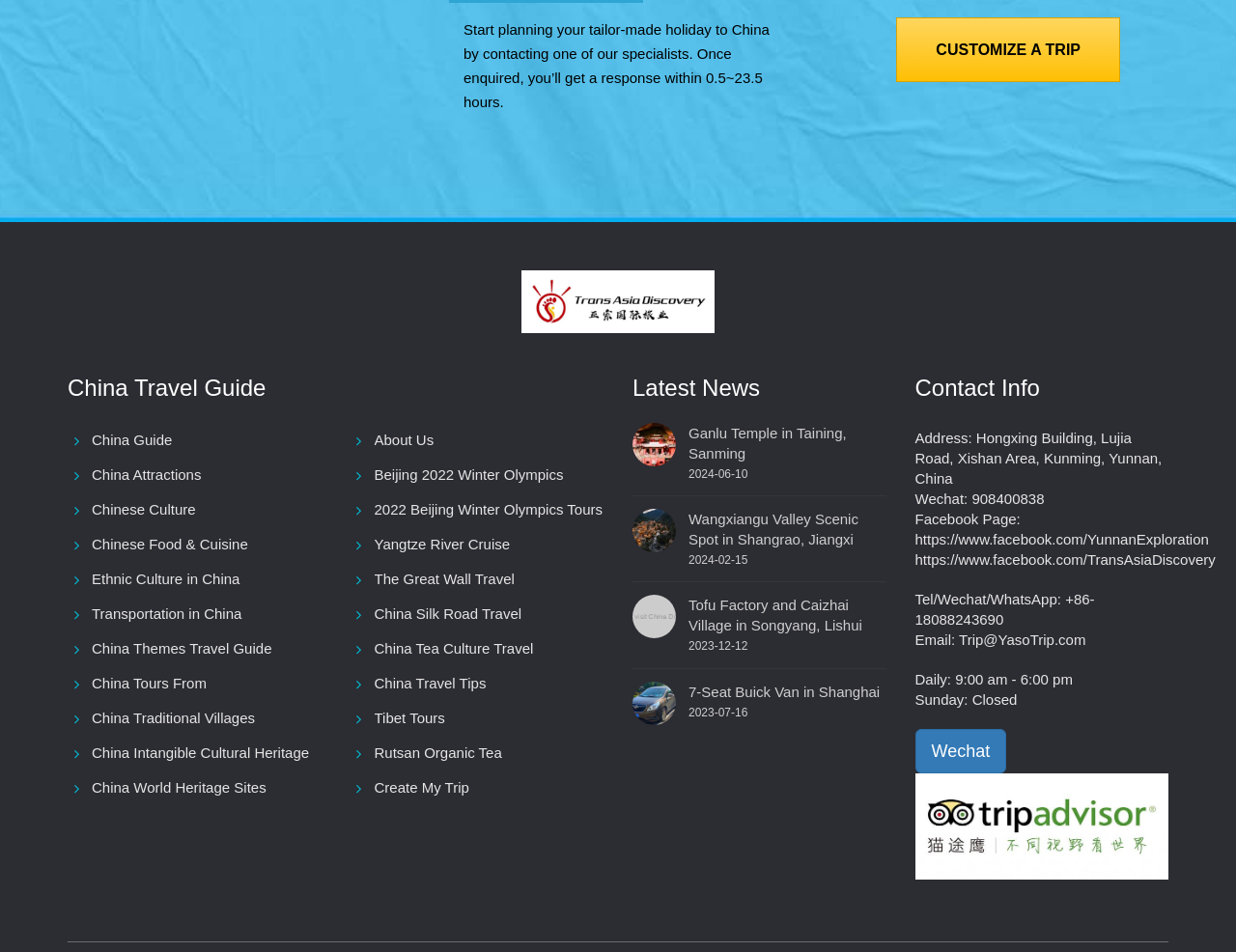What is the purpose of the 'CUSTOMIZE A TRIP' link?
Respond with a short answer, either a single word or a phrase, based on the image.

To plan a trip